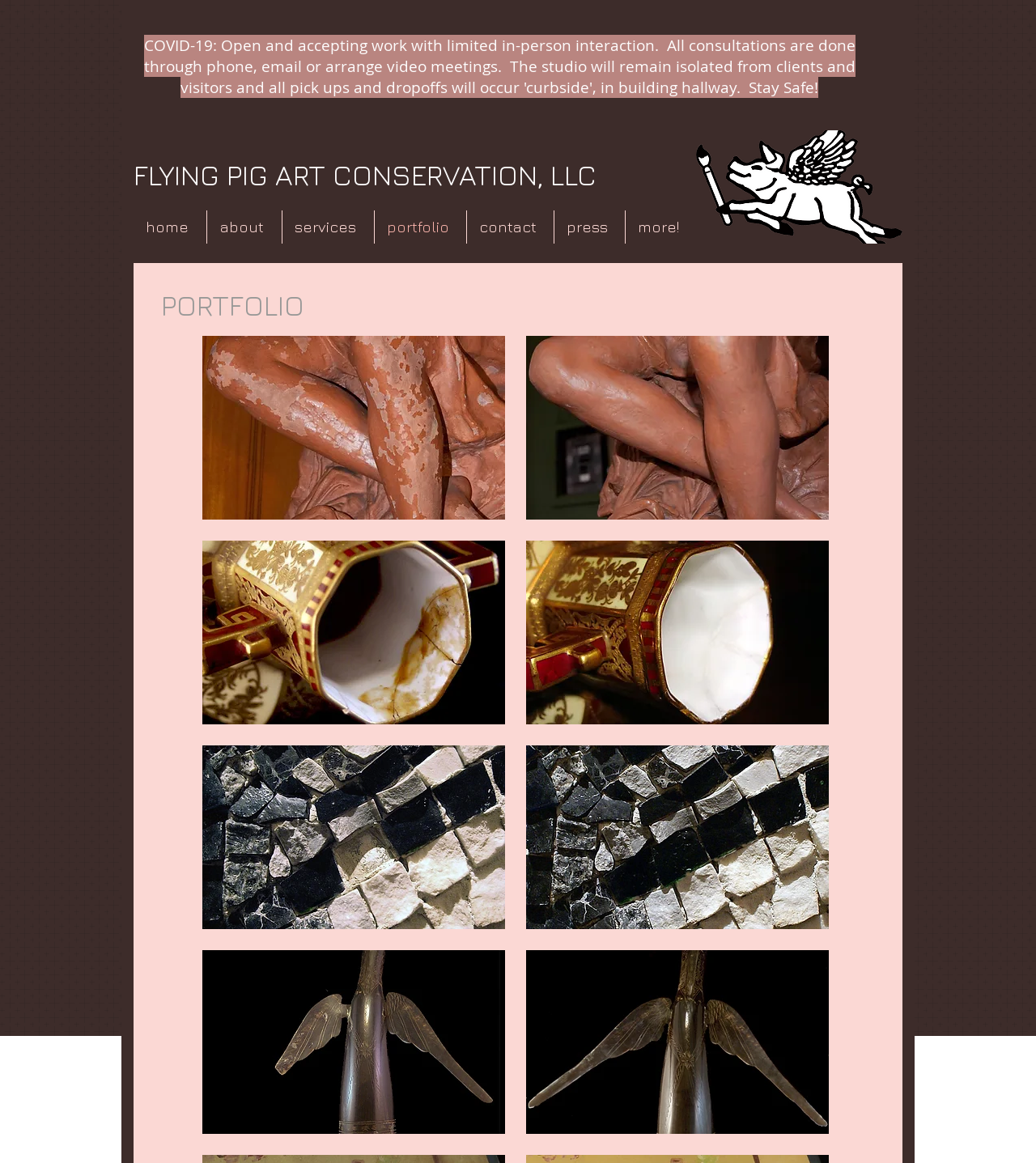What type of services does the company provide?
Give a detailed and exhaustive answer to the question.

The webpage is dedicated to art conservation, and the company provides services related to restoring and preserving art pieces, as evident from the portfolio section.